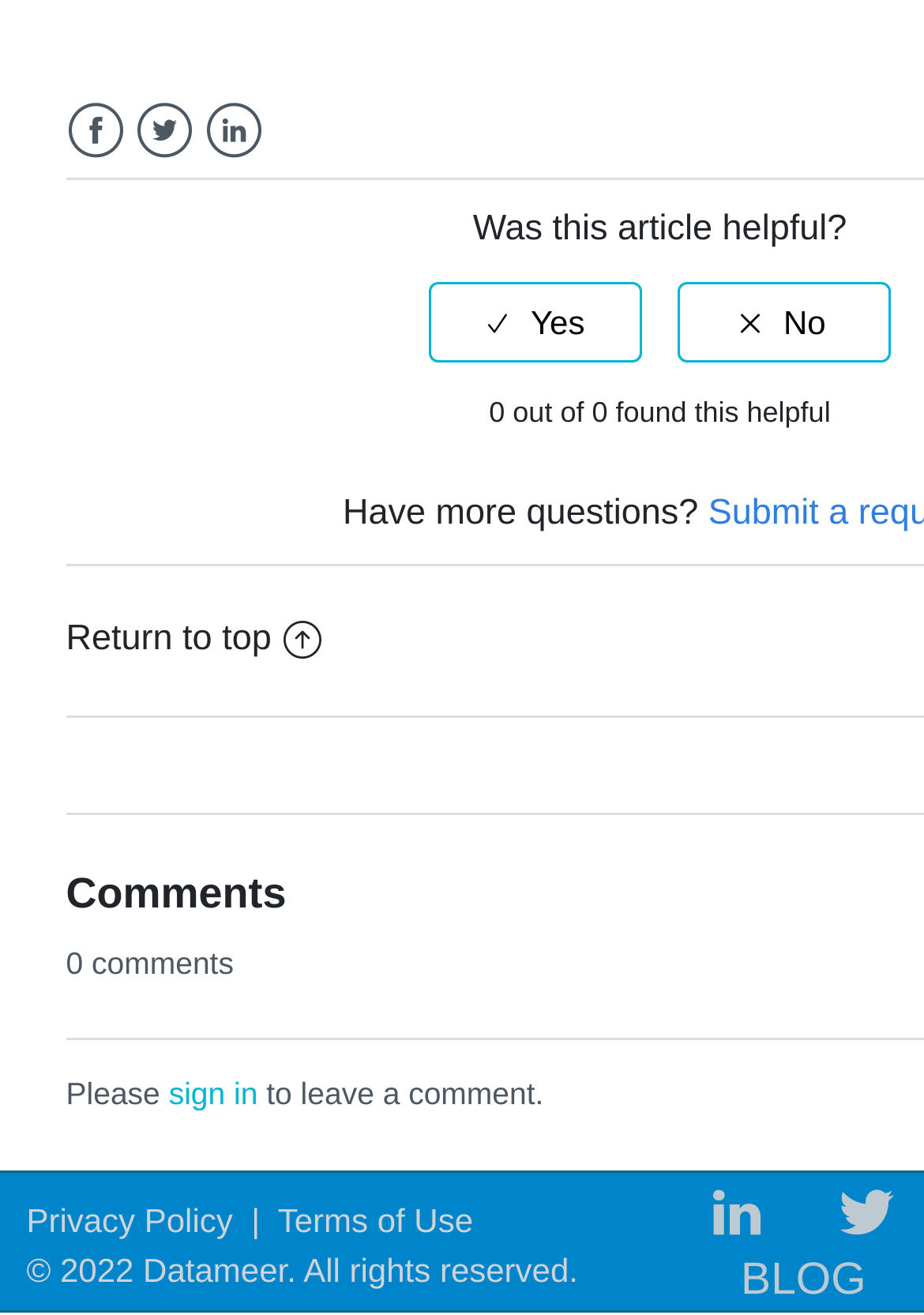Pinpoint the bounding box coordinates of the clickable area necessary to execute the following instruction: "Go to the Summit Research Repository". The coordinates should be given as four float numbers between 0 and 1, namely [left, top, right, bottom].

None